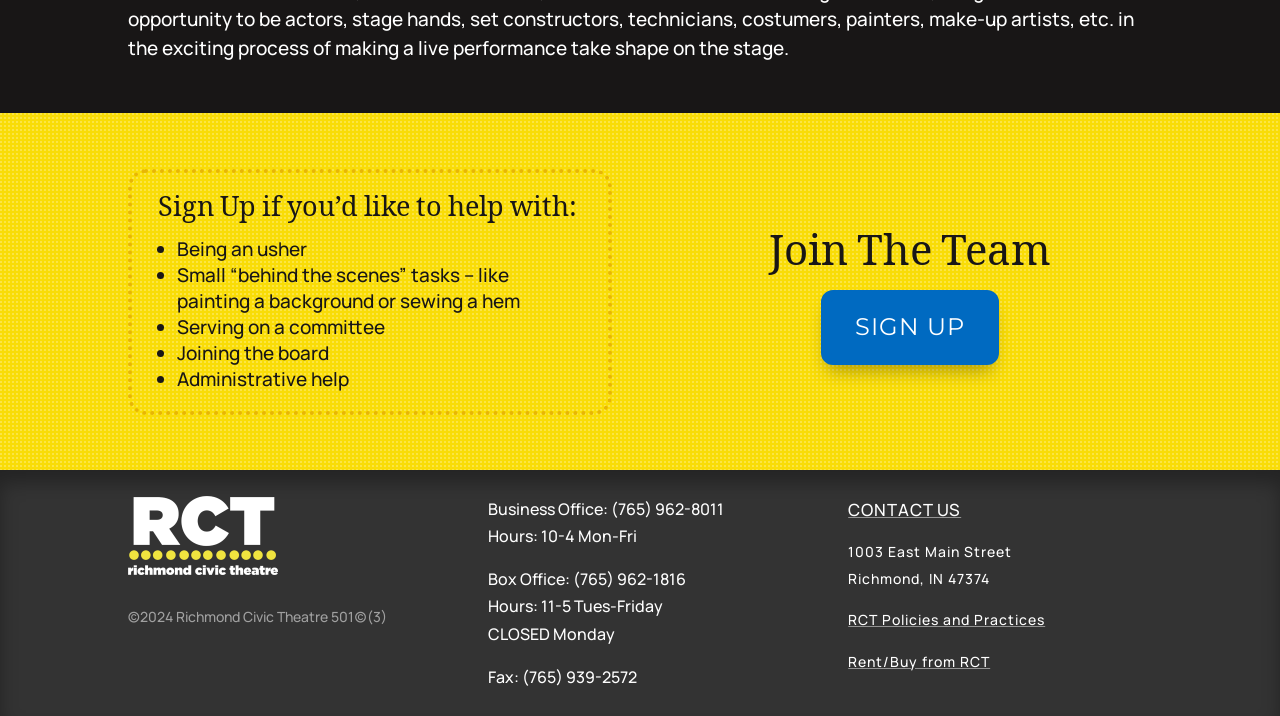Locate the UI element that matches the description Blog in the webpage screenshot. Return the bounding box coordinates in the format (top-left x, top-left y, bottom-right x, bottom-right y), with values ranging from 0 to 1.

None